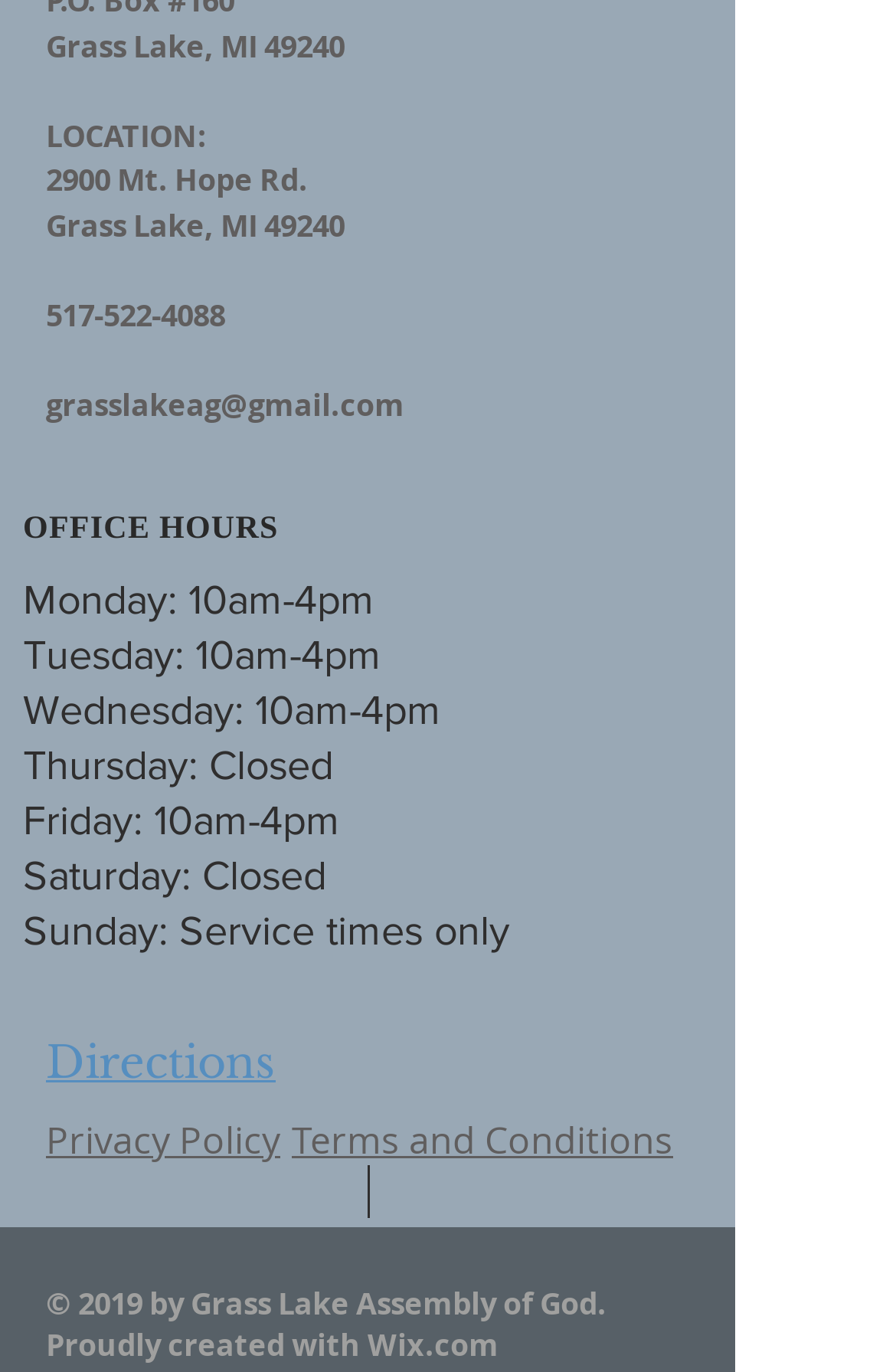Please specify the bounding box coordinates for the clickable region that will help you carry out the instruction: "Send an email".

[0.051, 0.279, 0.451, 0.31]